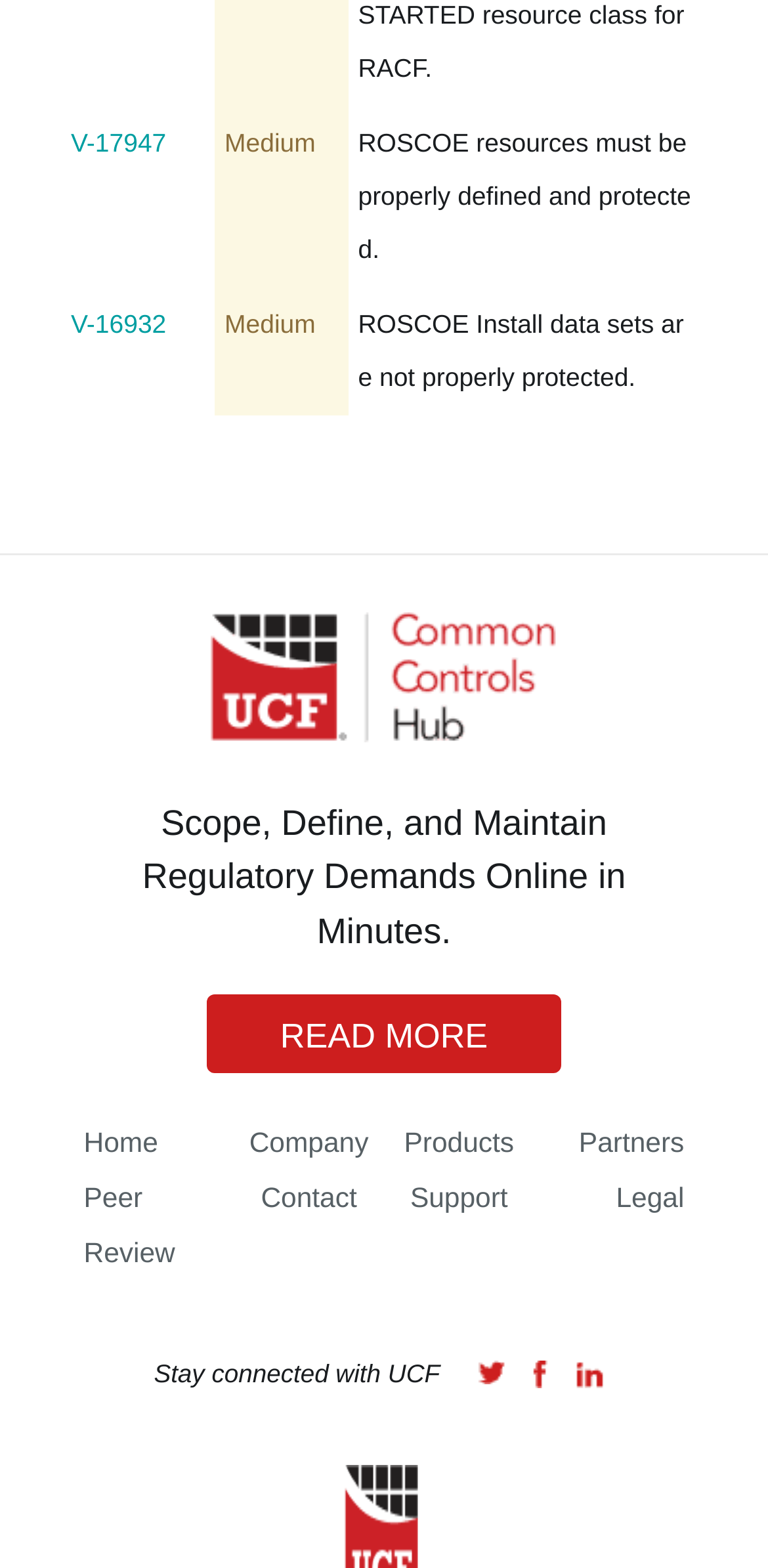Identify the bounding box coordinates of the region I need to click to complete this instruction: "Follow UCF on Twitter".

[0.622, 0.868, 0.658, 0.883]